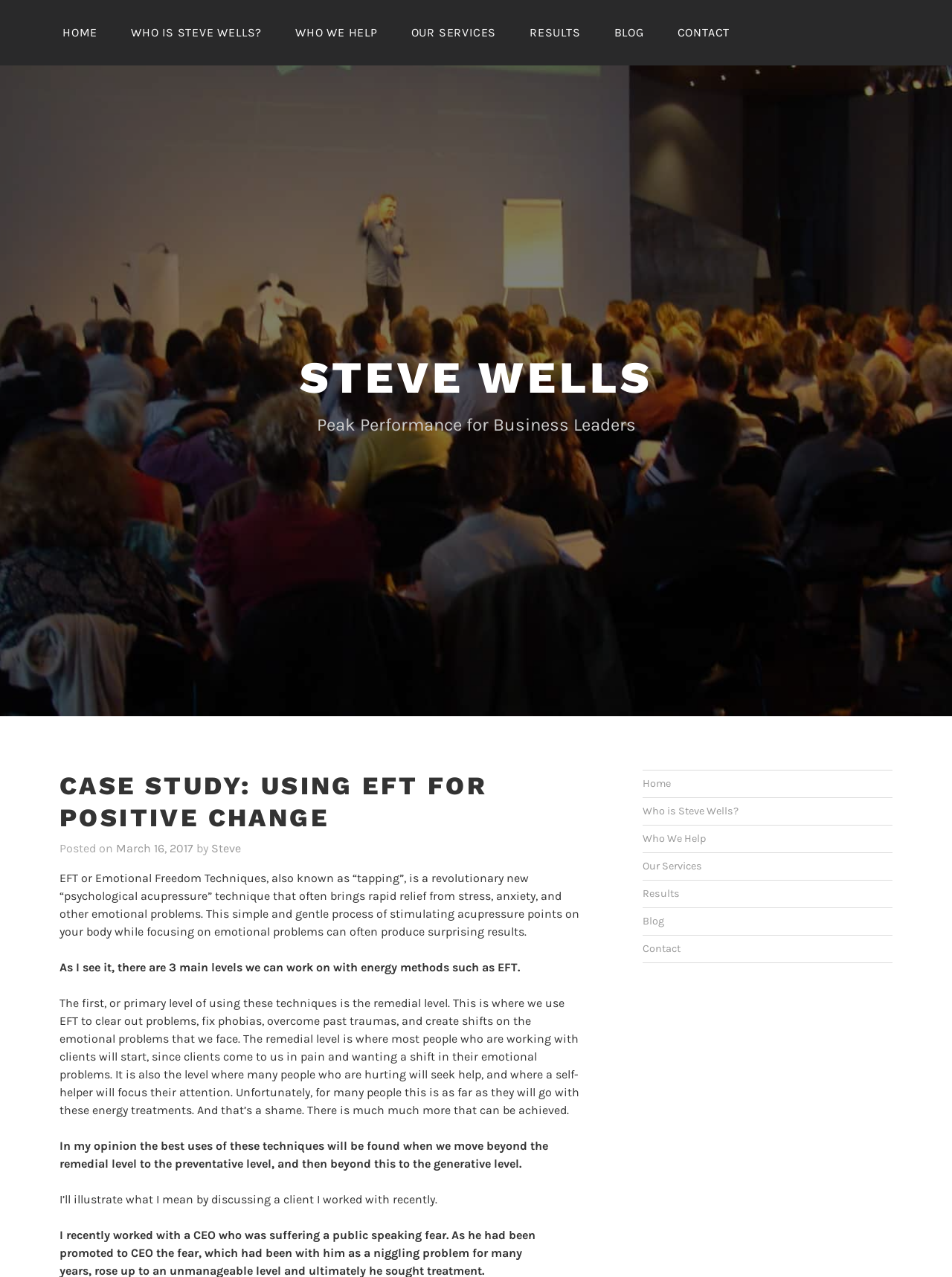Please answer the following question using a single word or phrase: 
What is the name of the technique also known as 'tapping'?

EFT